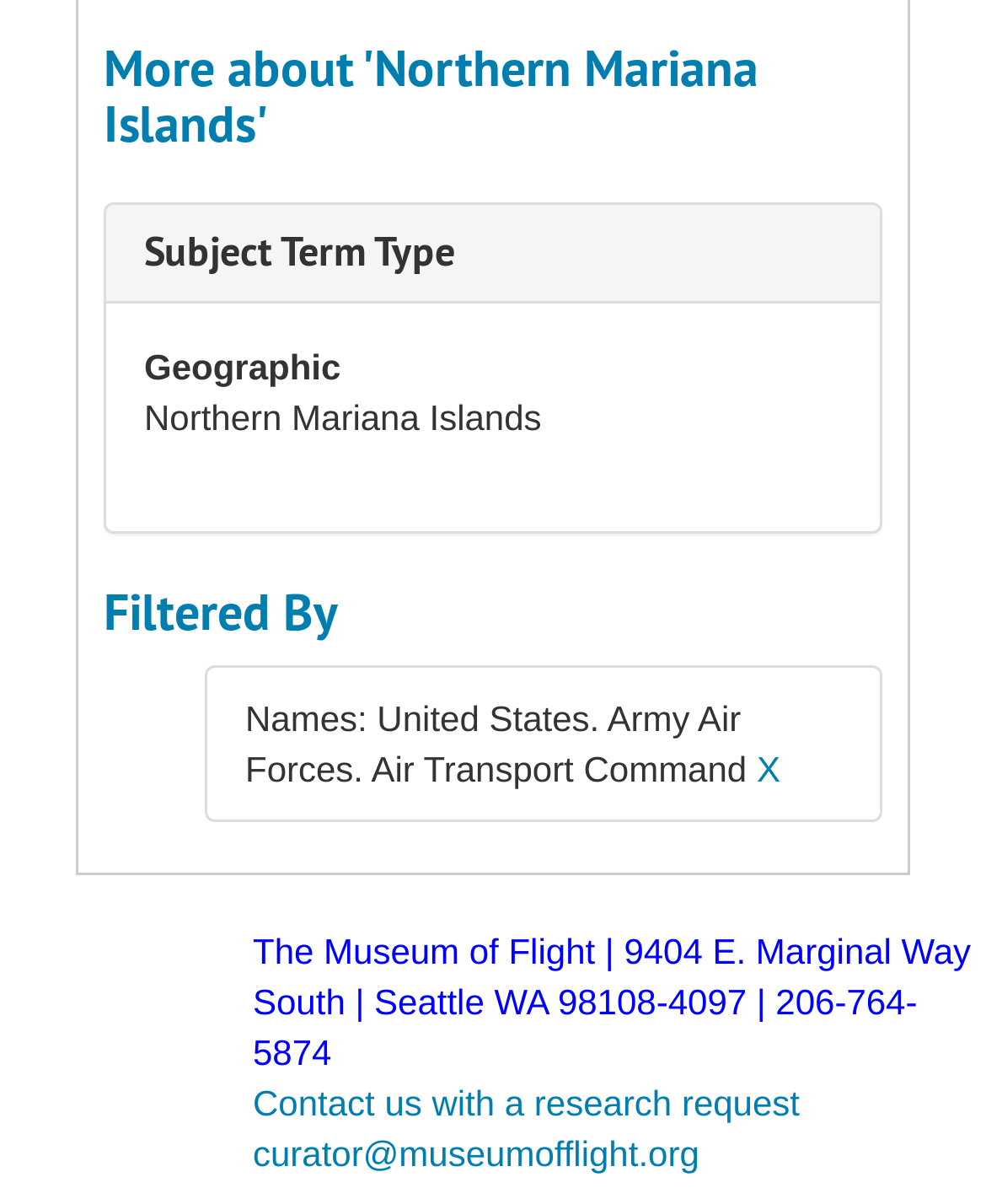What is the name of the organization mentioned?
Please look at the screenshot and answer in one word or a short phrase.

The Museum of Flight